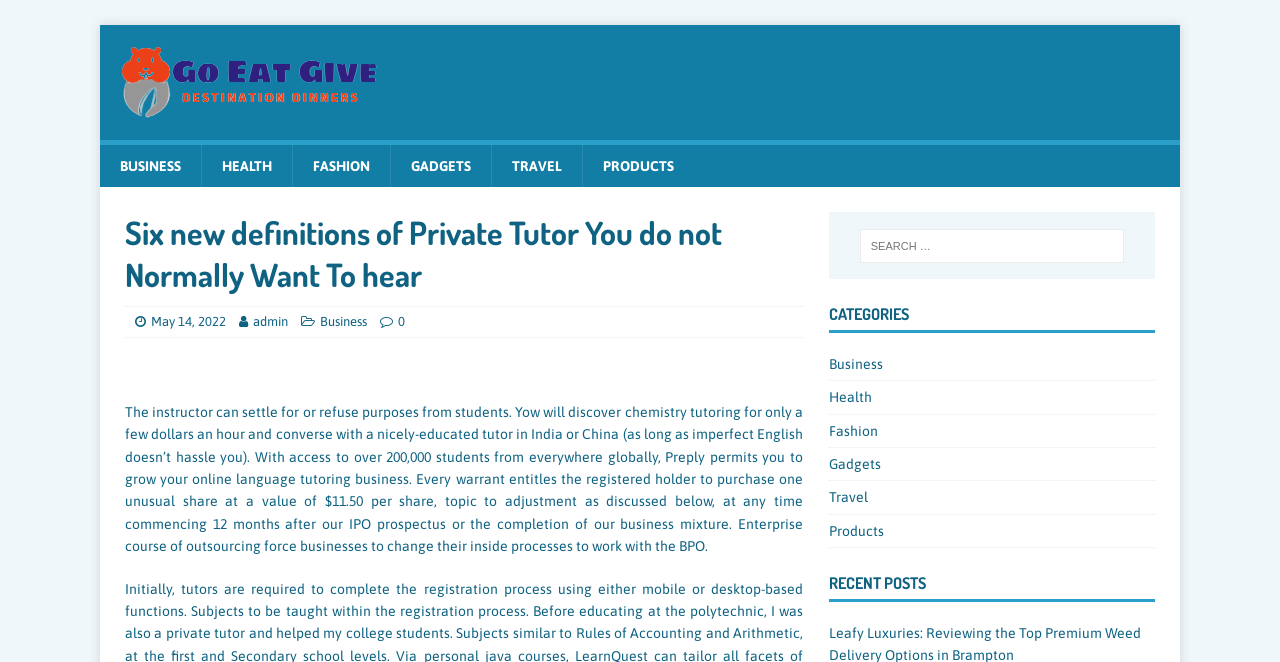Please specify the coordinates of the bounding box for the element that should be clicked to carry out this instruction: "Click on John Pilger". The coordinates must be four float numbers between 0 and 1, formatted as [left, top, right, bottom].

None